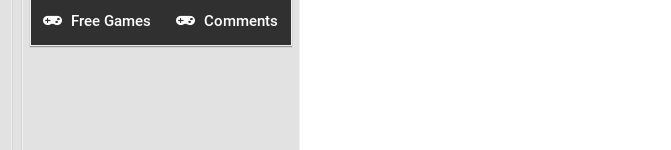What is the purpose of the 'Comments' button?
Using the image as a reference, answer the question with a short word or phrase.

Access or contribute to discussions